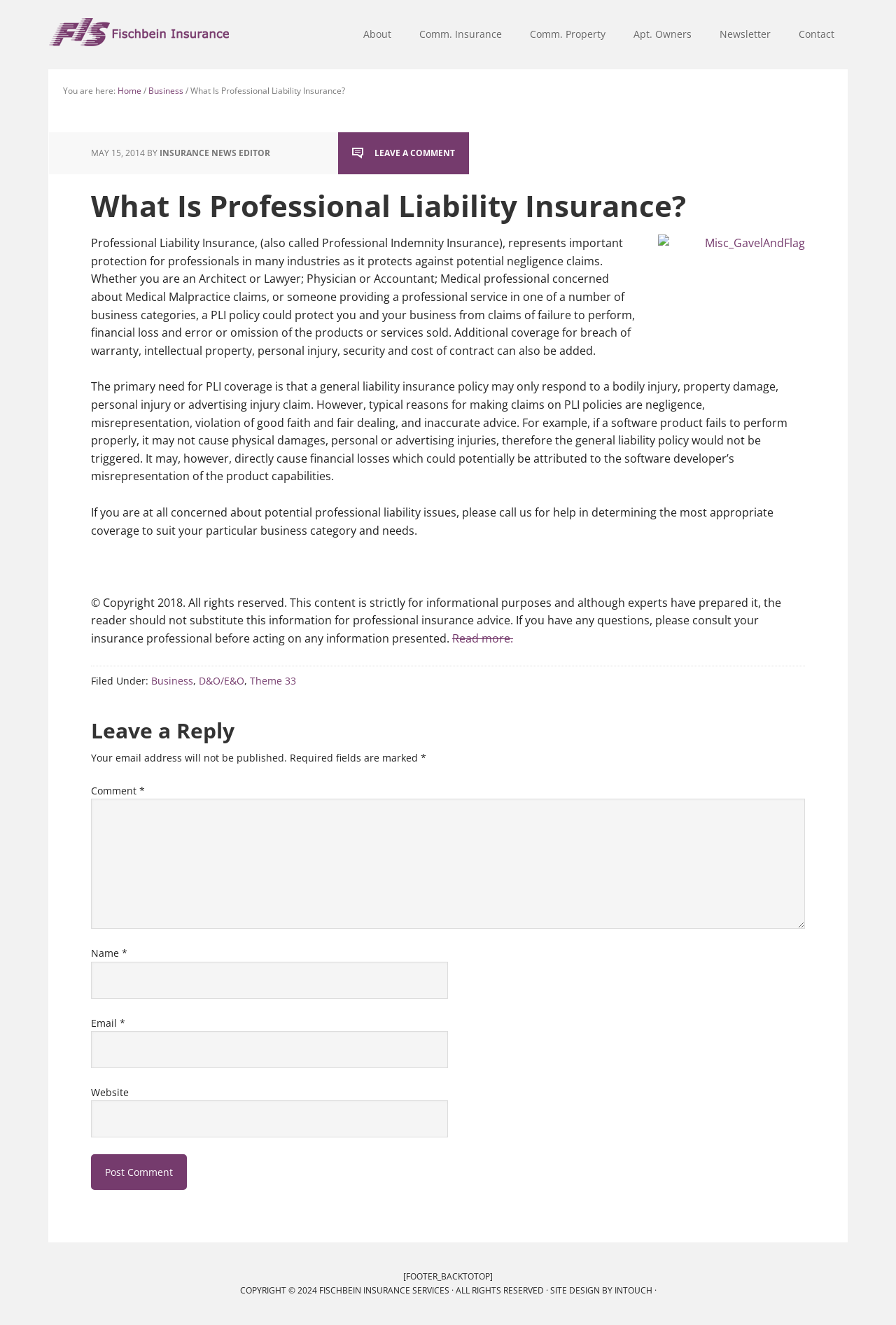Based on the visual content of the image, answer the question thoroughly: What is the name of the company mentioned in the footer?

The footer of the webpage mentions 'Fischbein Insurance Services' as the company that owns the website, along with a link to their website and a copyright notice.